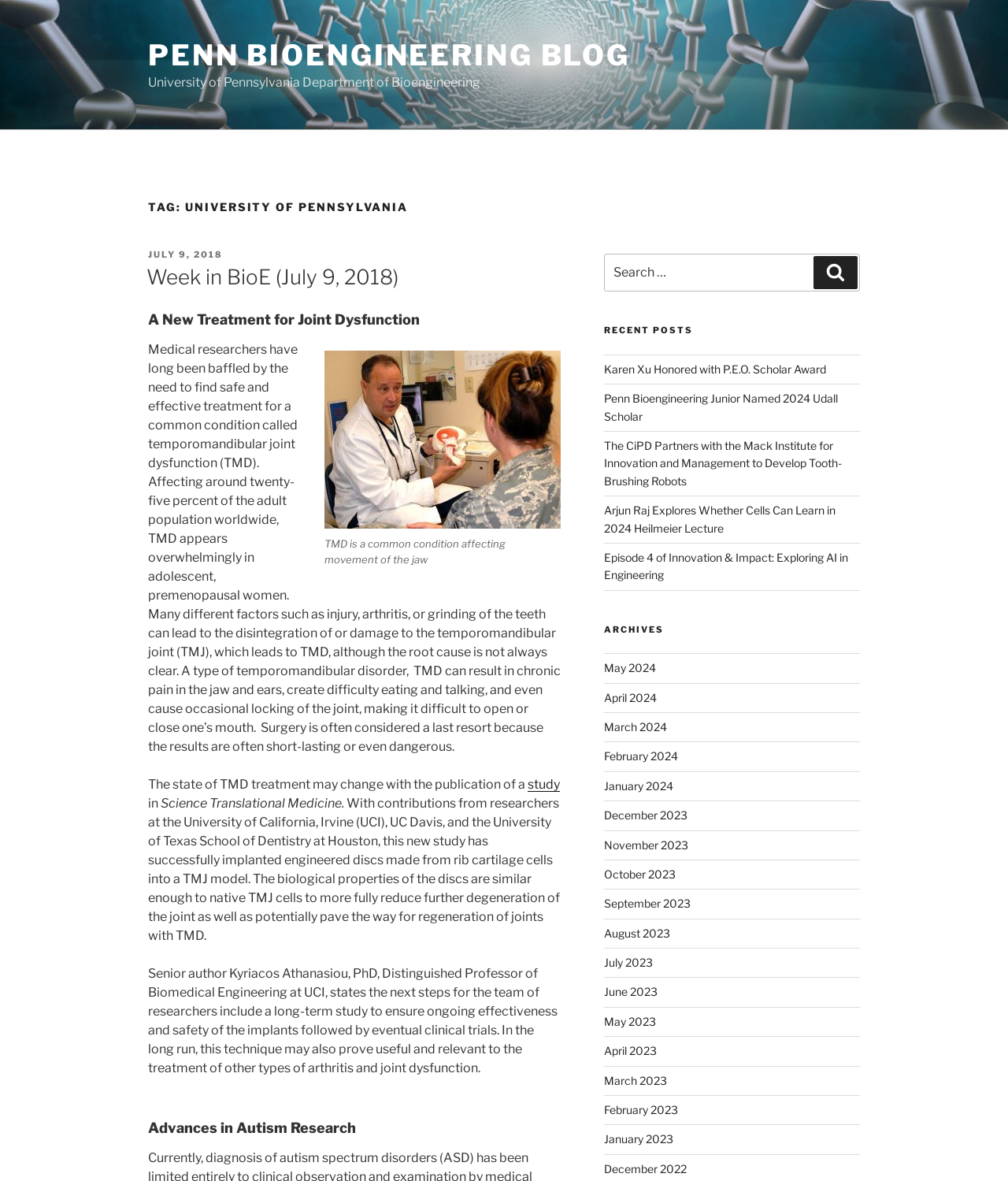Identify the bounding box coordinates for the element that needs to be clicked to fulfill this instruction: "Read the 'Top 12 things America is famous for' article". Provide the coordinates in the format of four float numbers between 0 and 1: [left, top, right, bottom].

None